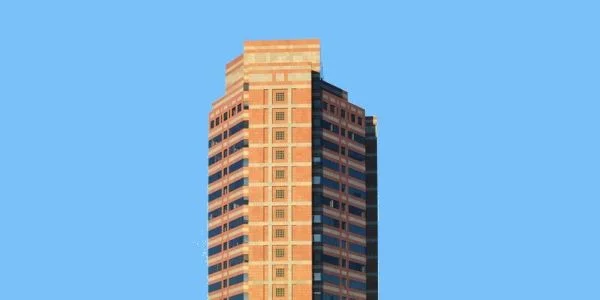Please examine the image and answer the question with a detailed explanation:
What is the building associated with?

The caption states that the image represents a significant landmark in Los Angeles, associated with federal court activities, particularly related to traffic tickets and violations.